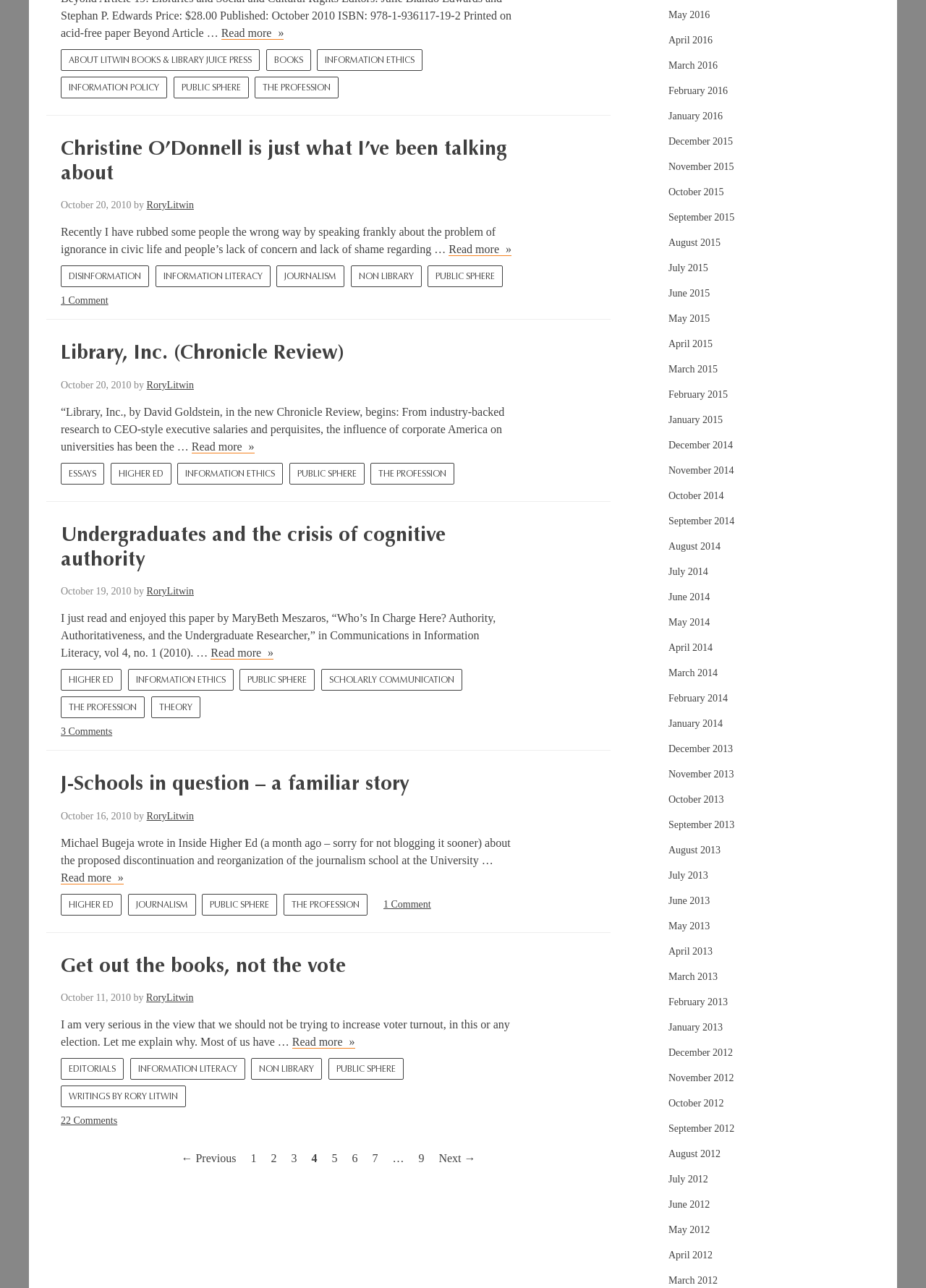Determine the bounding box coordinates for the area that needs to be clicked to fulfill this task: "View the article about Undergraduates and the crisis of cognitive authority". The coordinates must be given as four float numbers between 0 and 1, i.e., [left, top, right, bottom].

[0.066, 0.407, 0.558, 0.445]